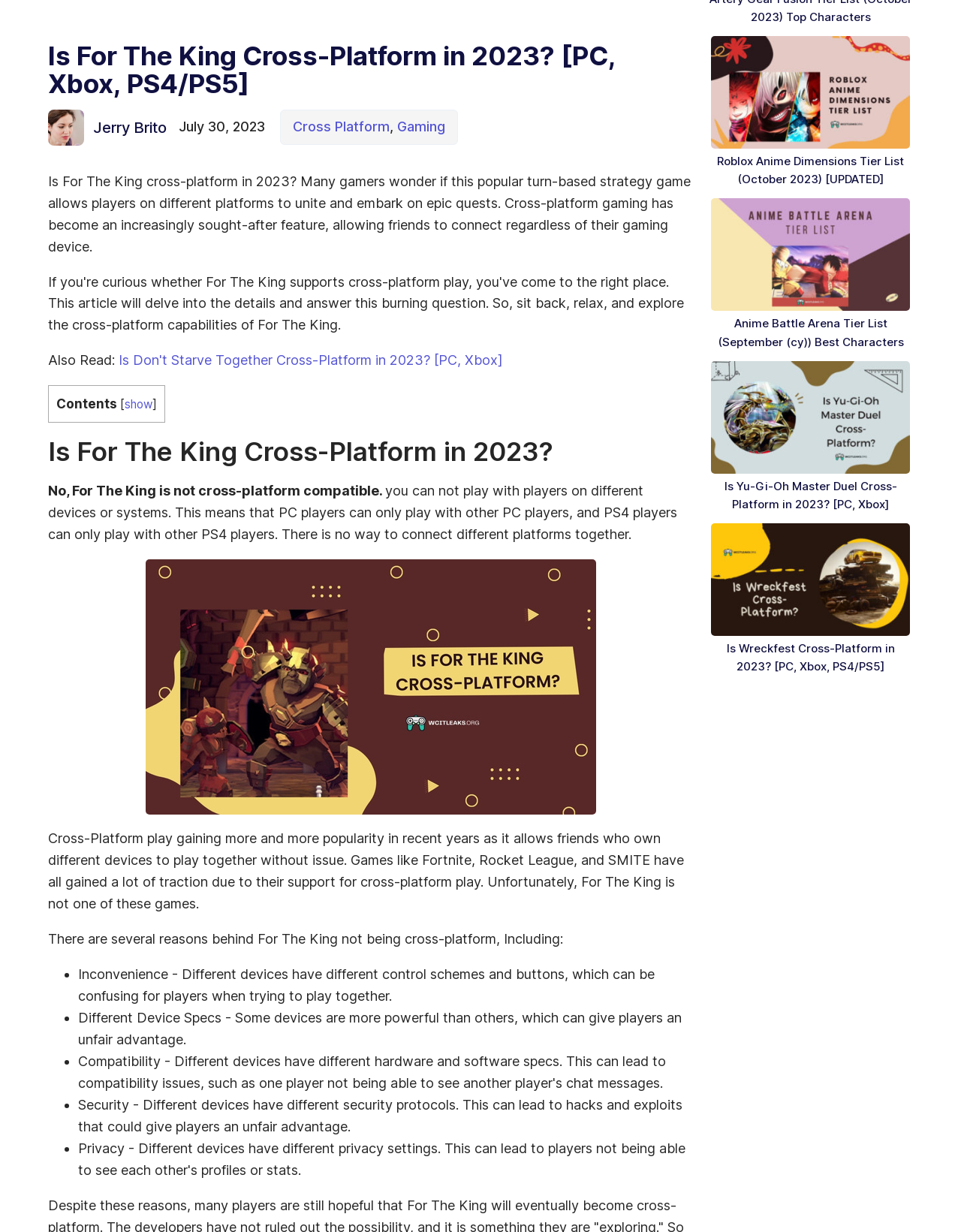Please determine the bounding box coordinates for the element with the description: "Gaming".

[0.413, 0.096, 0.463, 0.109]